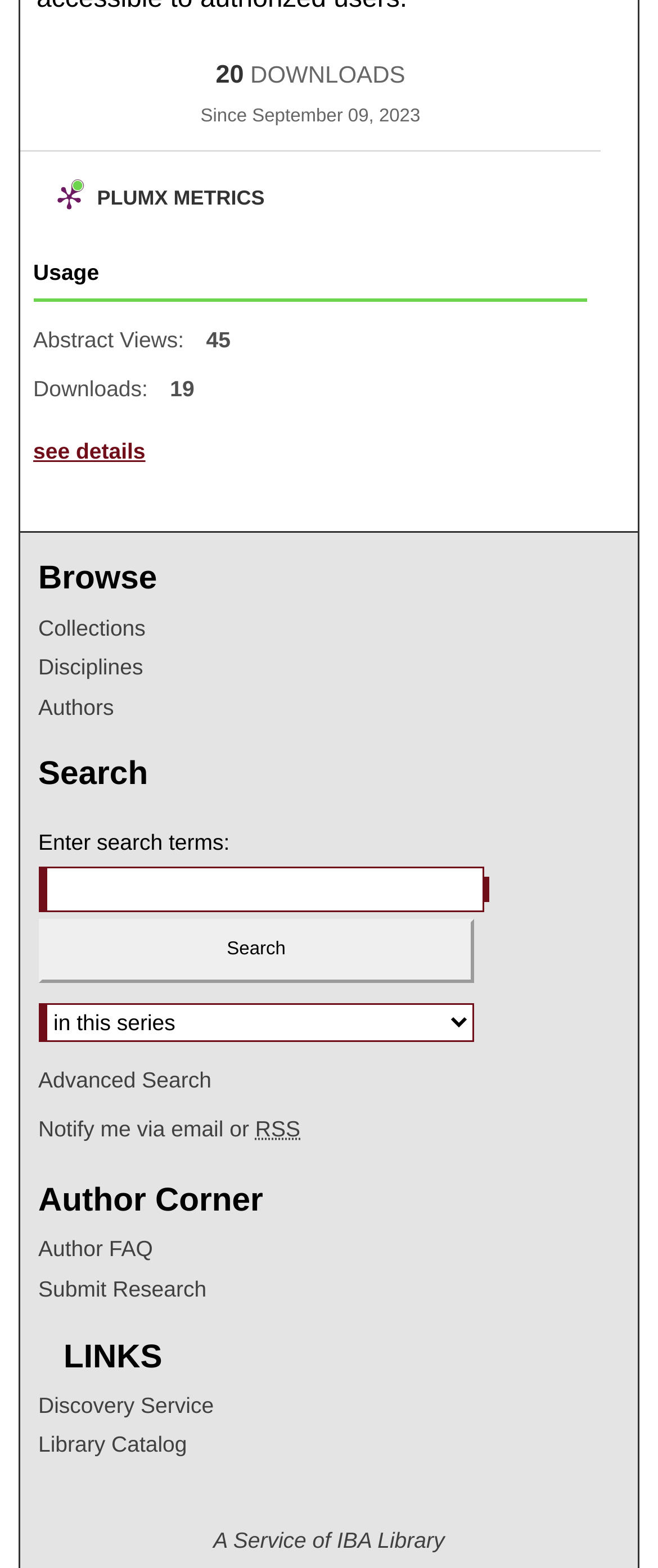Please indicate the bounding box coordinates for the clickable area to complete the following task: "View PlumX metrics". The coordinates should be specified as four float numbers between 0 and 1, i.e., [left, top, right, bottom].

[0.03, 0.081, 0.42, 0.124]